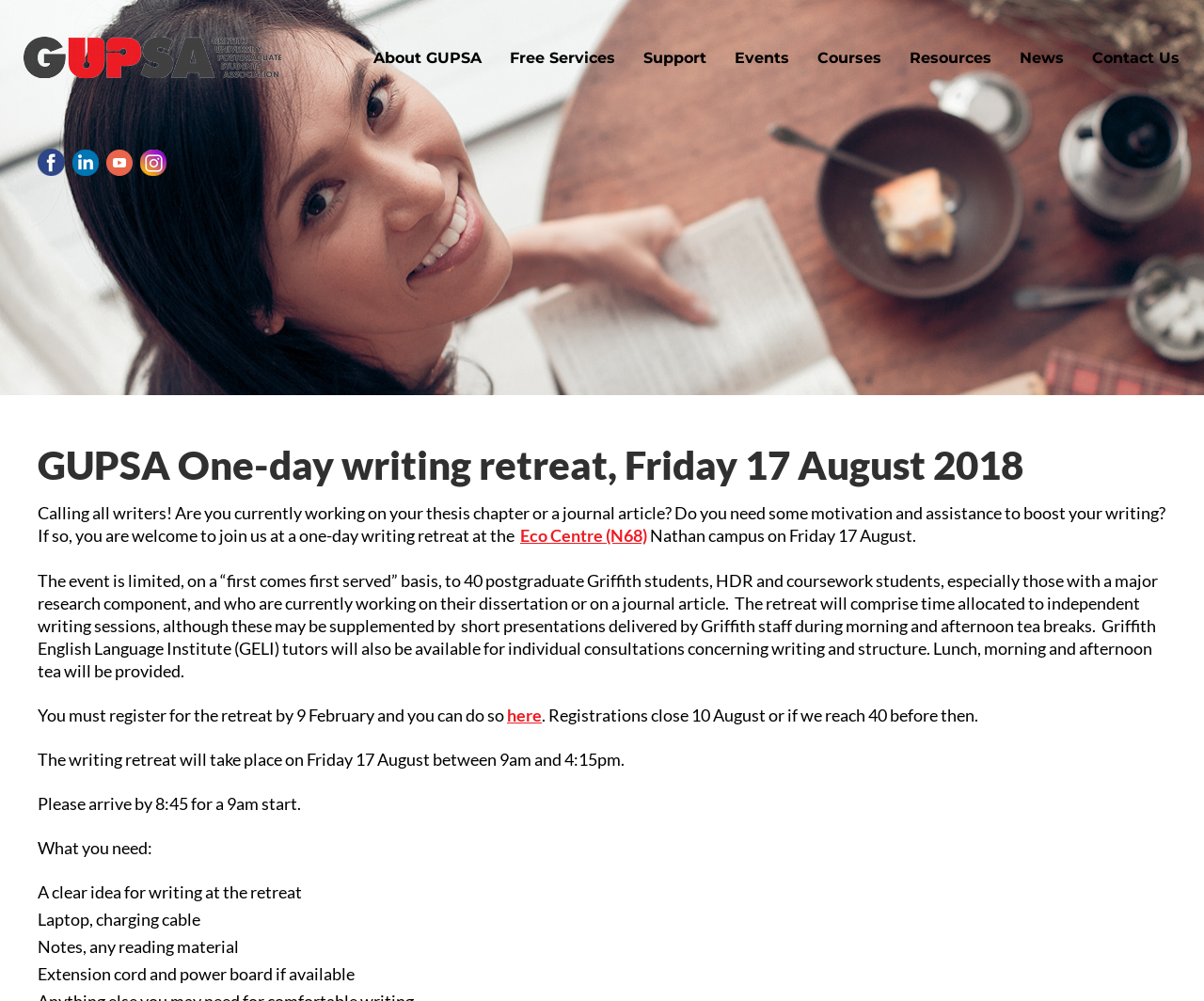Locate the bounding box coordinates of the element you need to click to accomplish the task described by this instruction: "Click on the 'Eco Centre (N68)' link".

[0.432, 0.524, 0.538, 0.545]